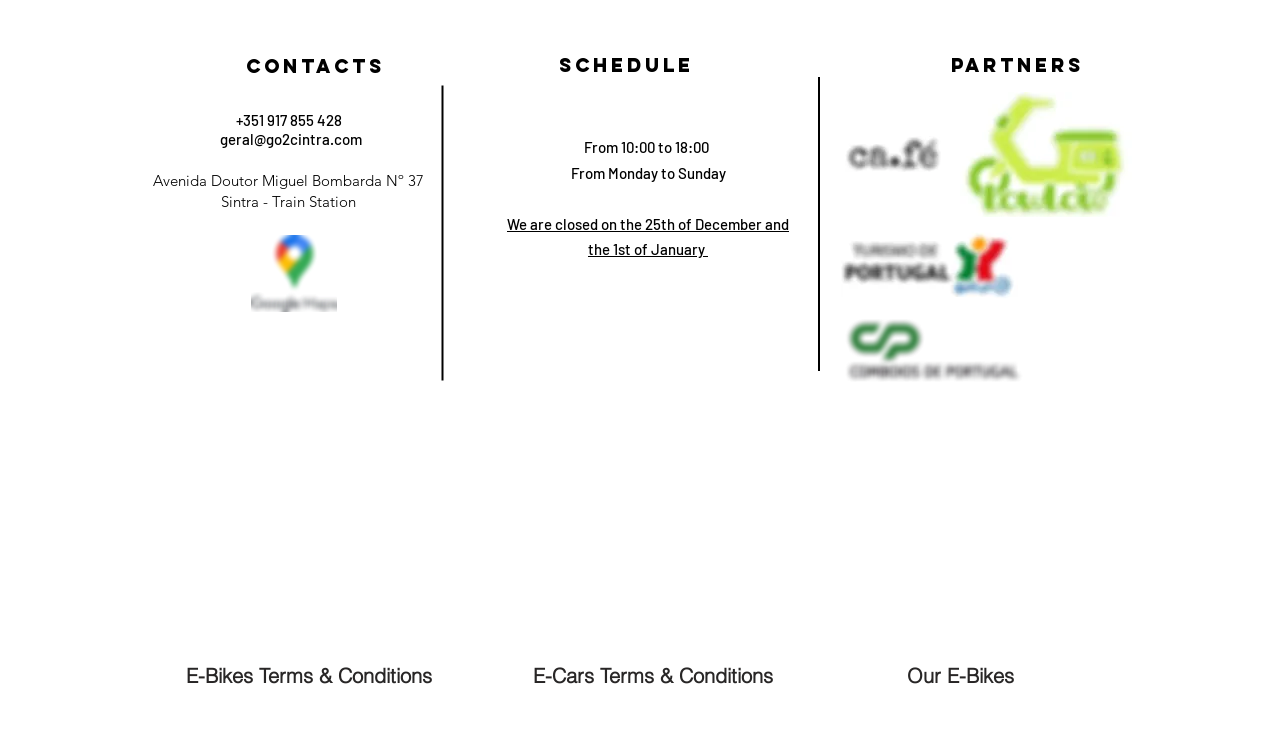Using the description: "E-Cars Terms & Conditions", determine the UI element's bounding box coordinates. Ensure the coordinates are in the format of four float numbers between 0 and 1, i.e., [left, top, right, bottom].

[0.386, 0.877, 0.634, 0.931]